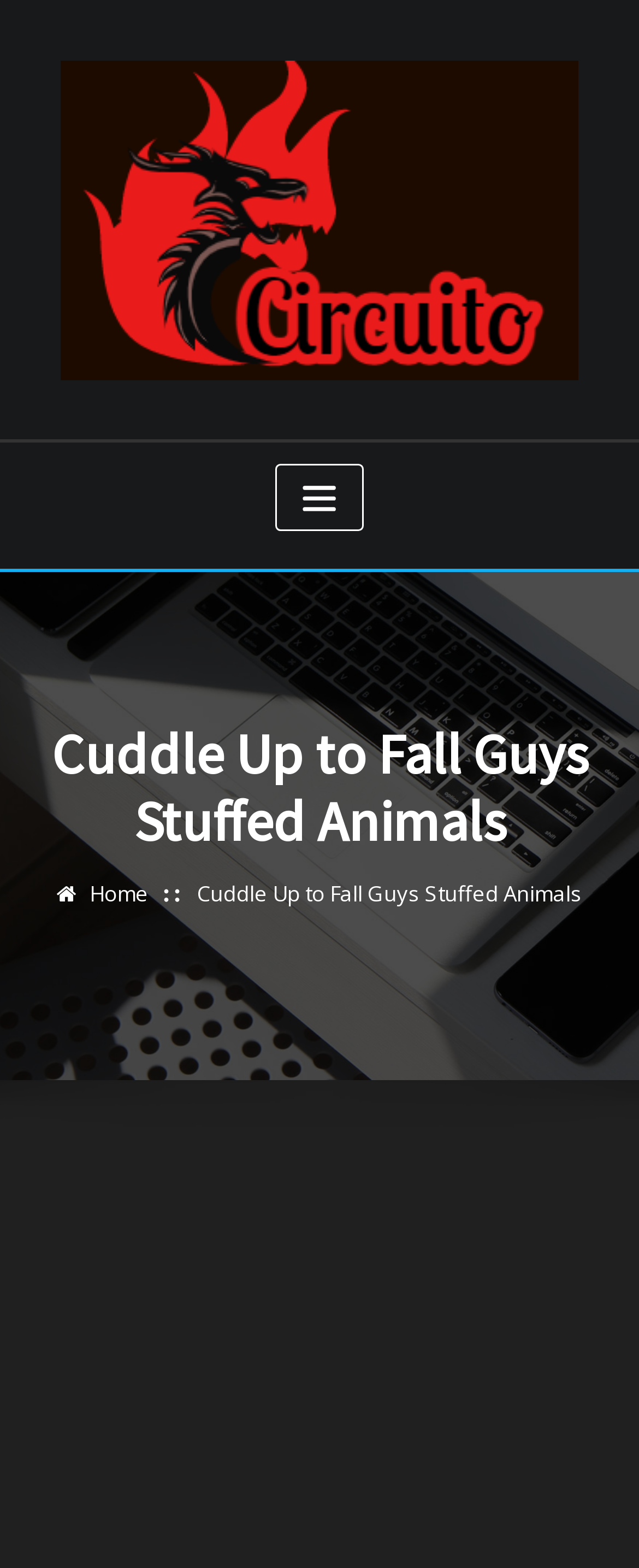Extract the bounding box of the UI element described as: "Home".

[0.141, 0.561, 0.233, 0.579]